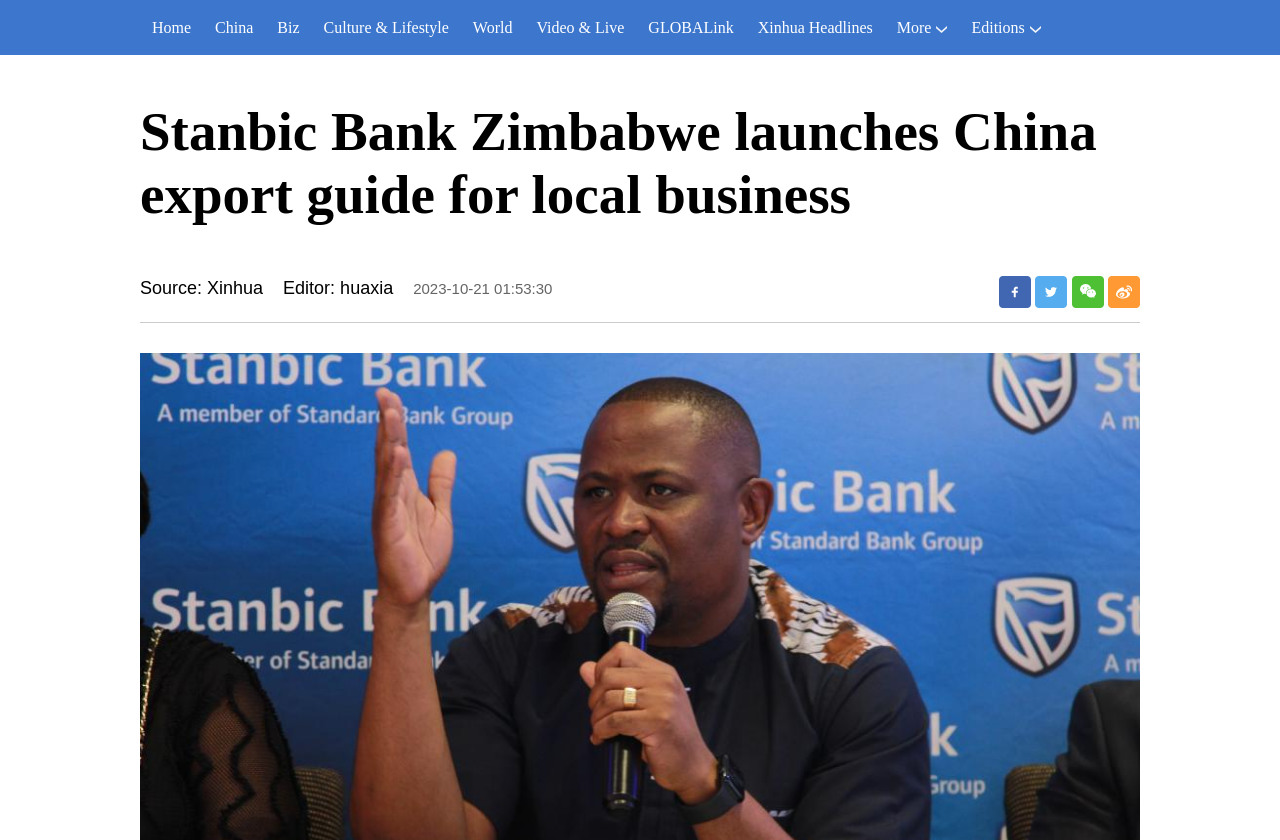Identify the bounding box coordinates of the clickable region necessary to fulfill the following instruction: "share to Facebook". The bounding box coordinates should be four float numbers between 0 and 1, i.e., [left, top, right, bottom].

[0.78, 0.329, 0.805, 0.367]